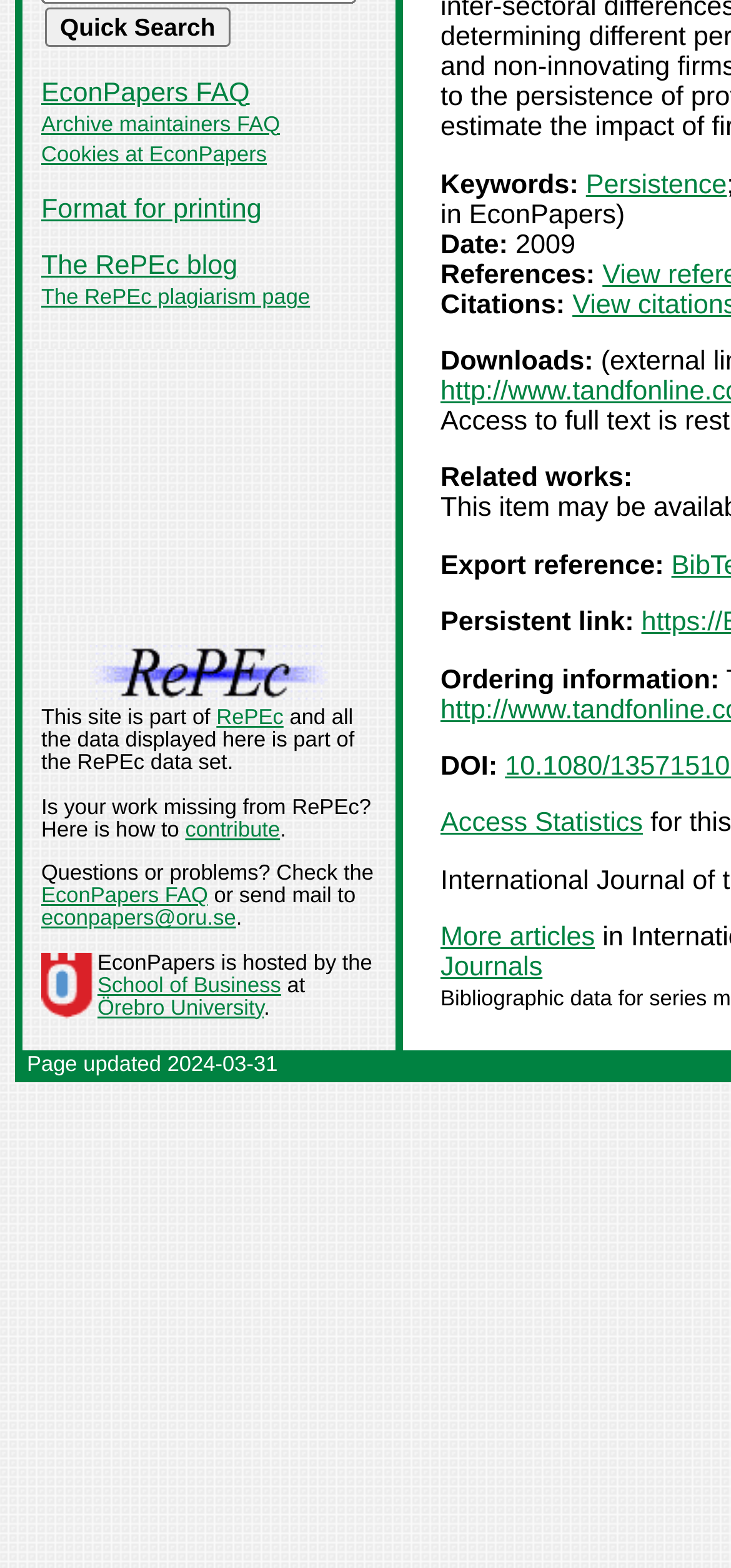Identify the bounding box of the HTML element described here: "Reverse Mode Two Wheeler Market". Provide the coordinates as four float numbers between 0 and 1: [left, top, right, bottom].

None